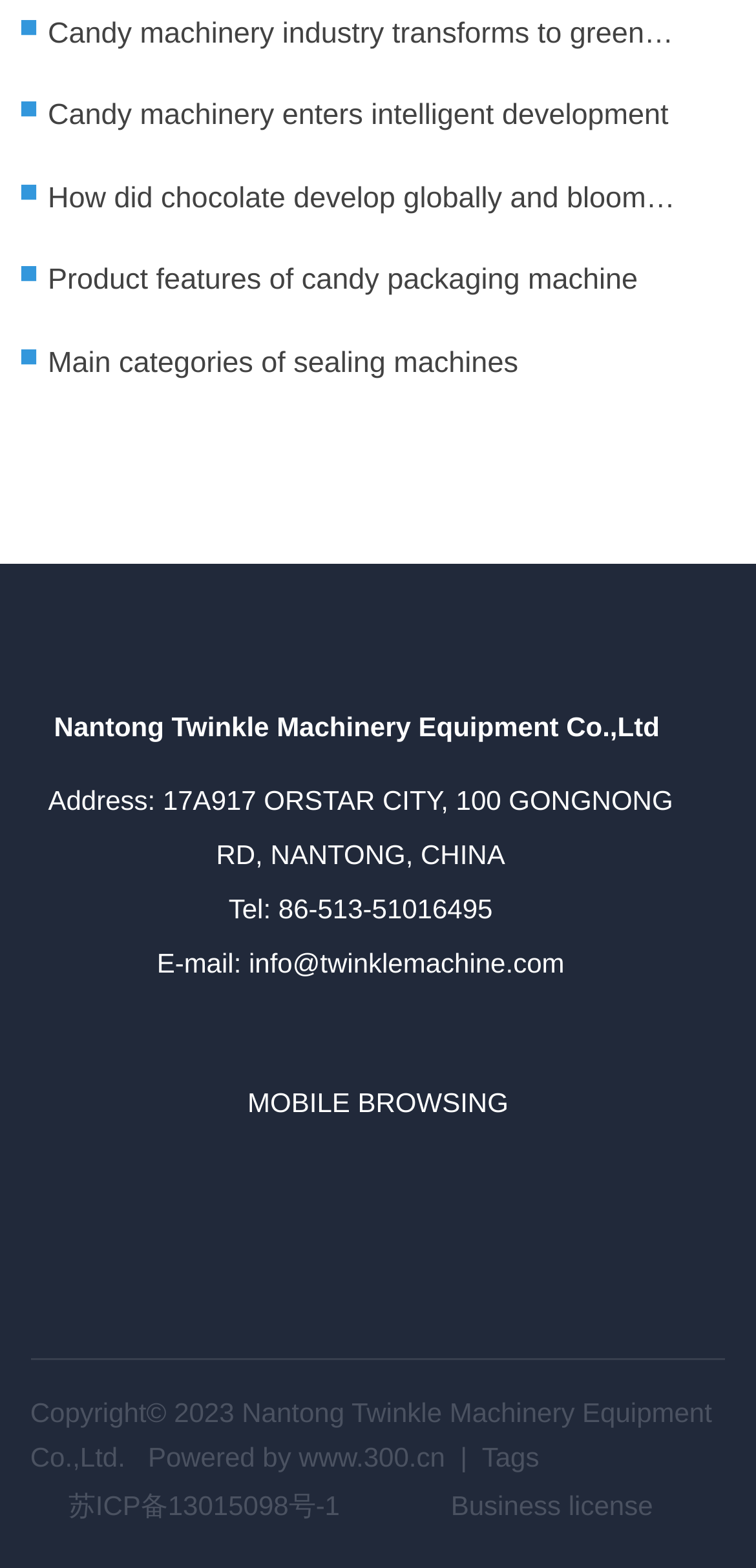Can you pinpoint the bounding box coordinates for the clickable element required for this instruction: "Contact the company via phone"? The coordinates should be four float numbers between 0 and 1, i.e., [left, top, right, bottom].

[0.368, 0.57, 0.652, 0.59]